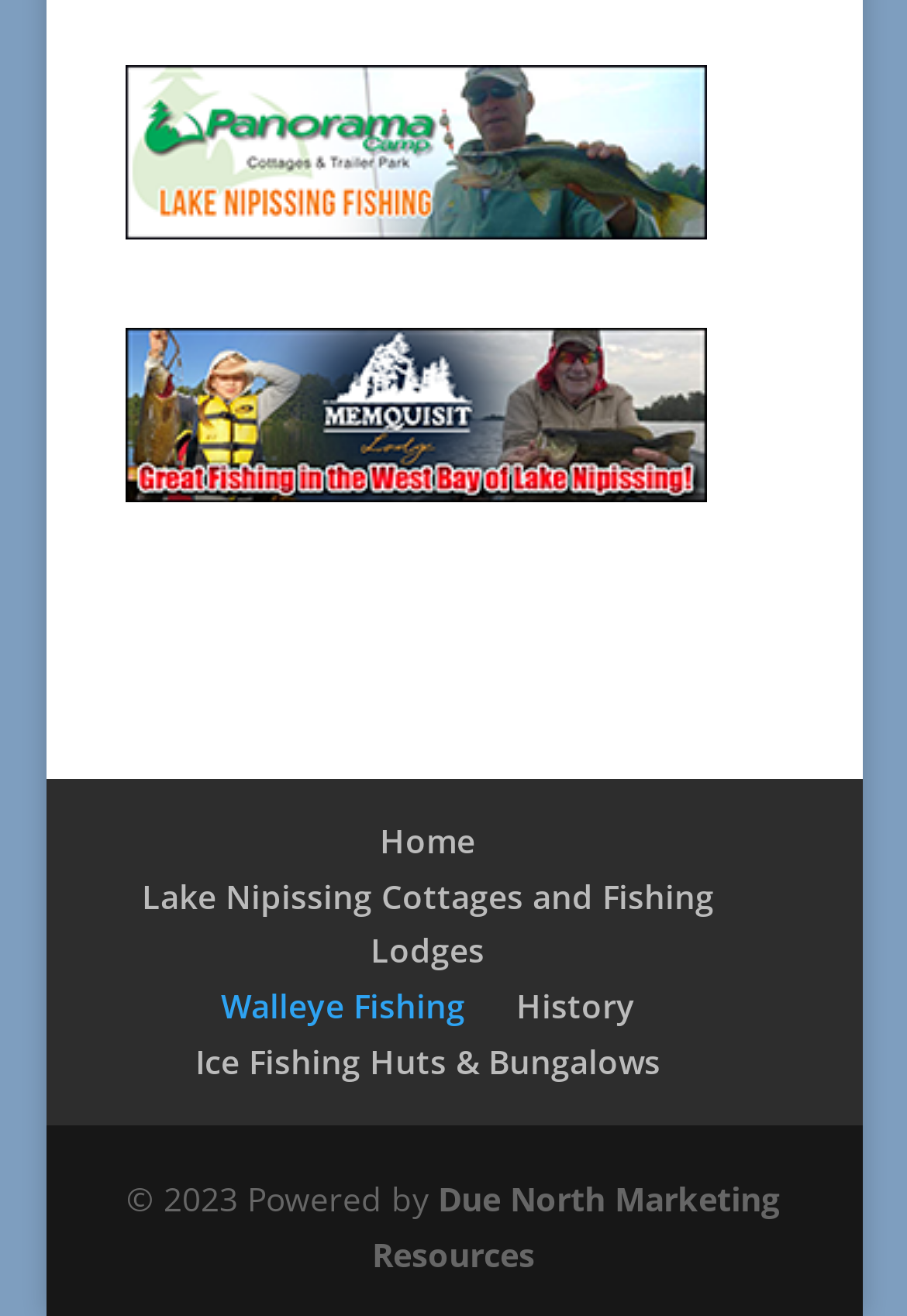Select the bounding box coordinates of the element I need to click to carry out the following instruction: "learn about Walleye Fishing".

[0.244, 0.748, 0.513, 0.781]